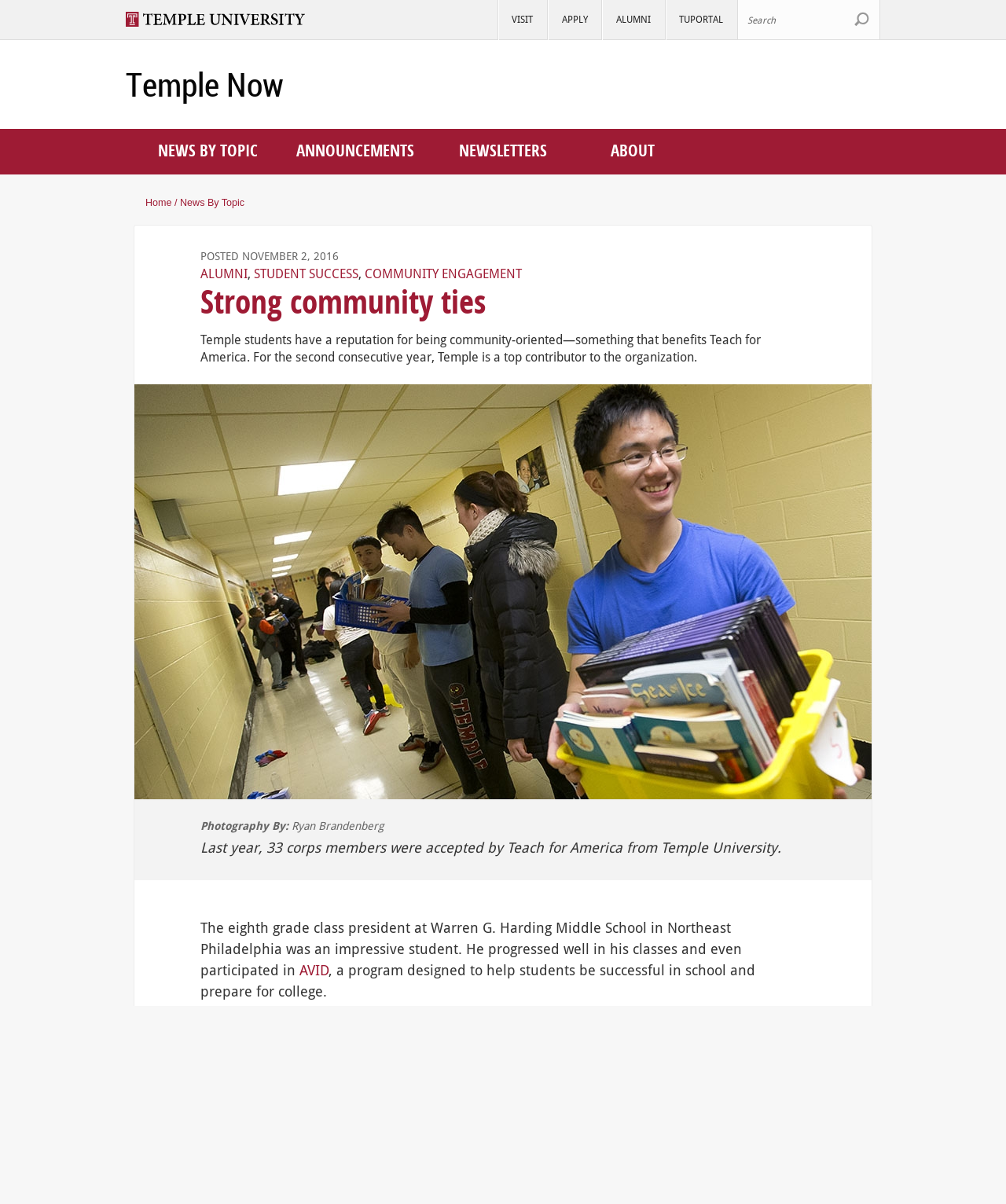Extract the bounding box coordinates of the UI element described by: "title="Search Site" value="Search"". The coordinates should include four float numbers ranging from 0 to 1, e.g., [left, top, right, bottom].

[0.848, 0.01, 0.865, 0.023]